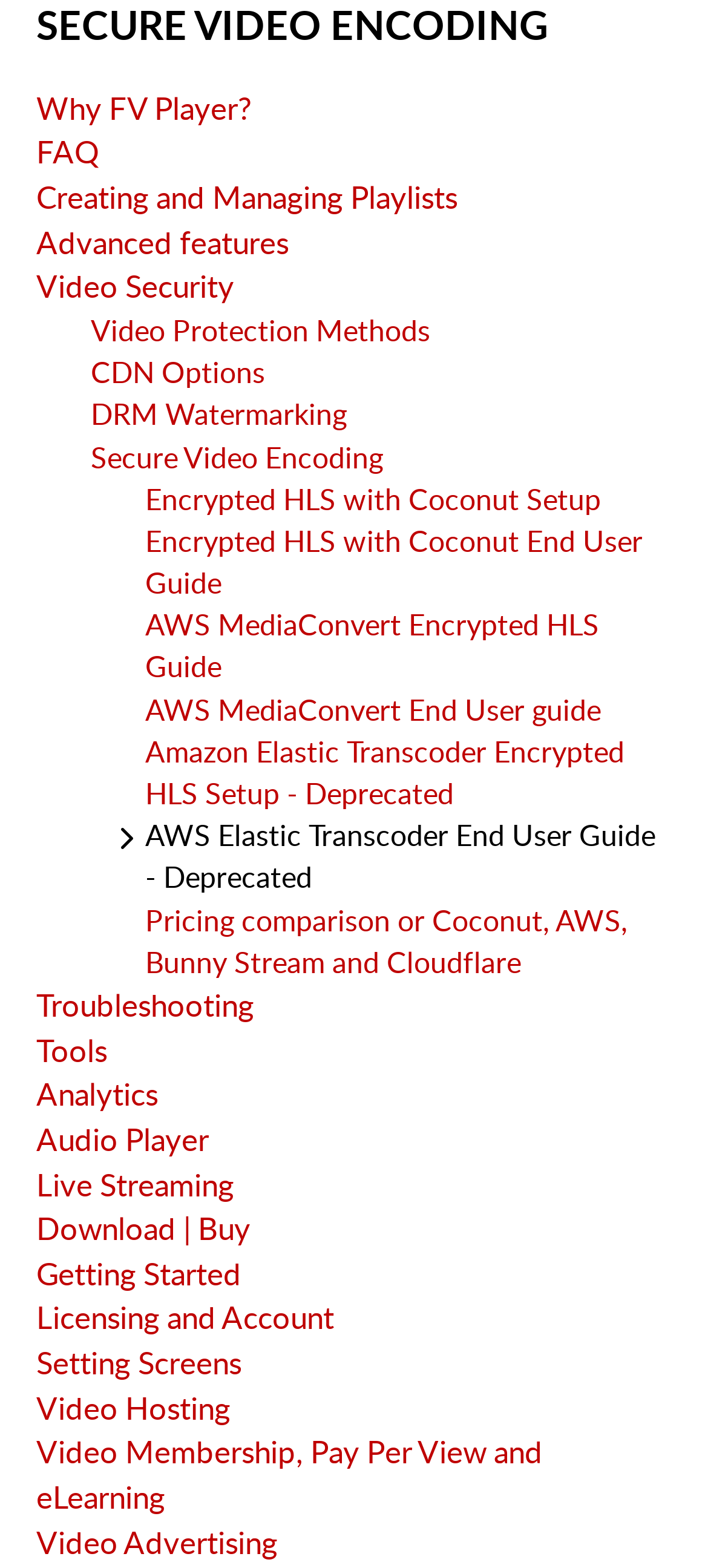Answer the question below using just one word or a short phrase: 
How many links are there in the primary sidebar?

24